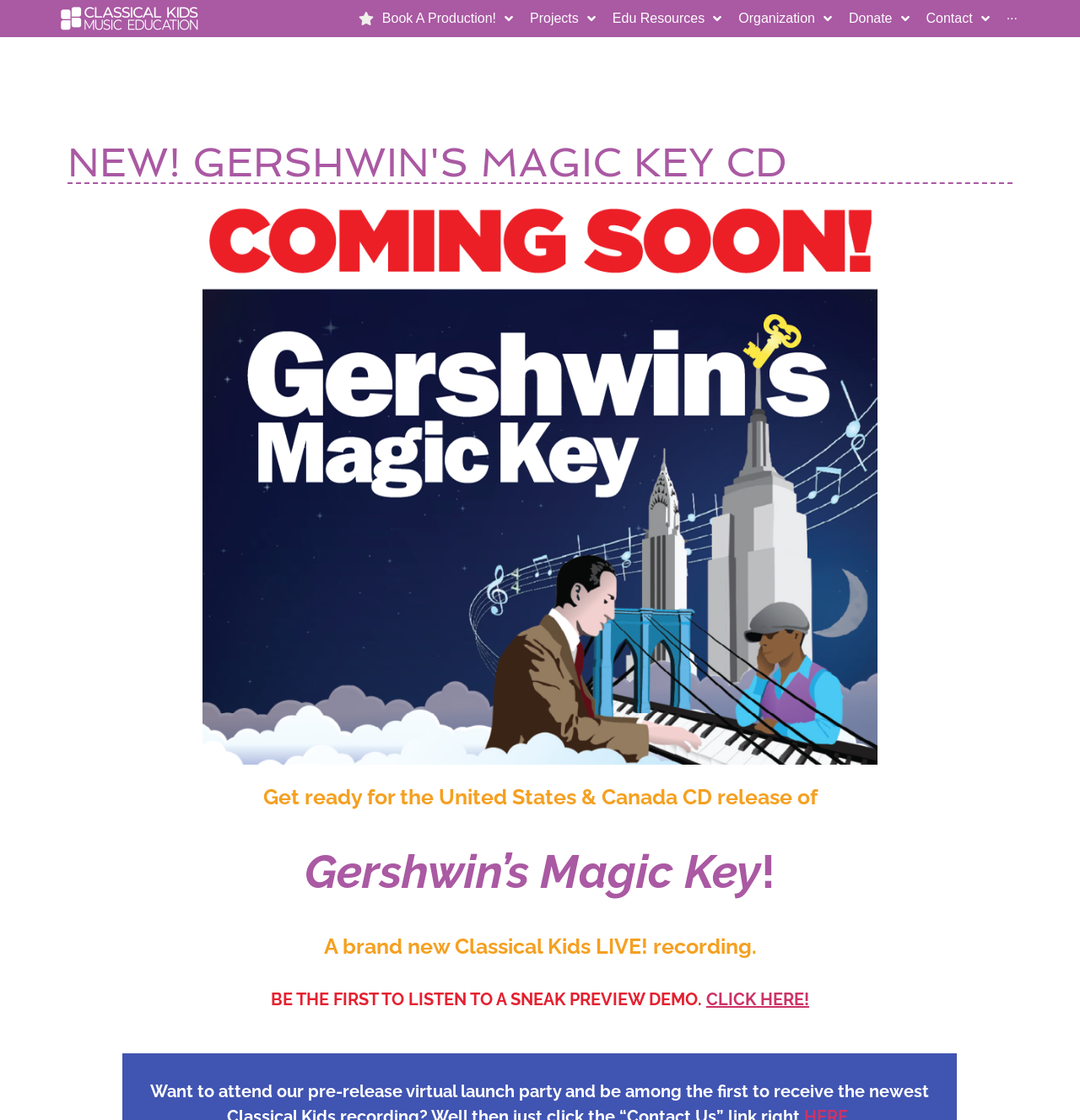Provide the bounding box for the UI element matching this description: "Donate".

[0.778, 0.0, 0.85, 0.033]